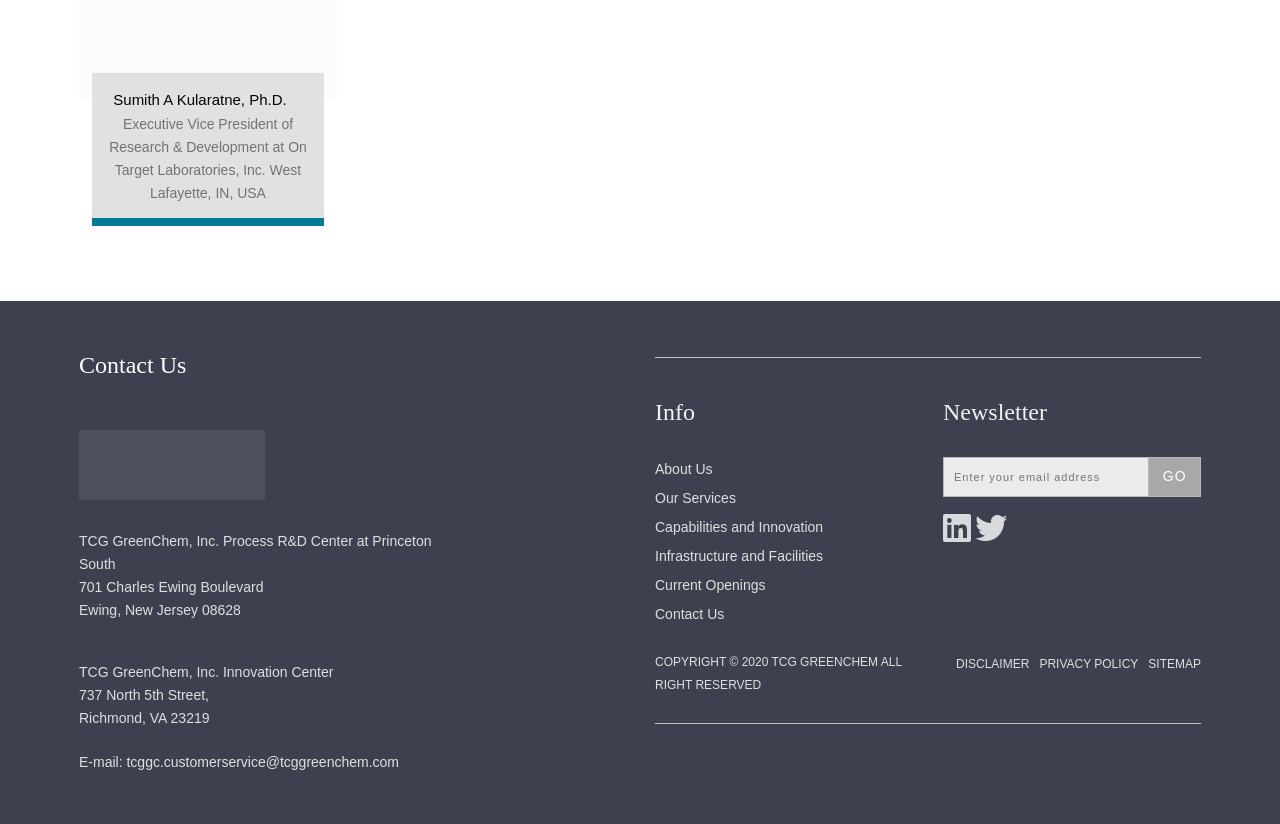Provide the bounding box coordinates of the UI element that matches the description: "Contact Us".

[0.512, 0.733, 0.566, 0.758]